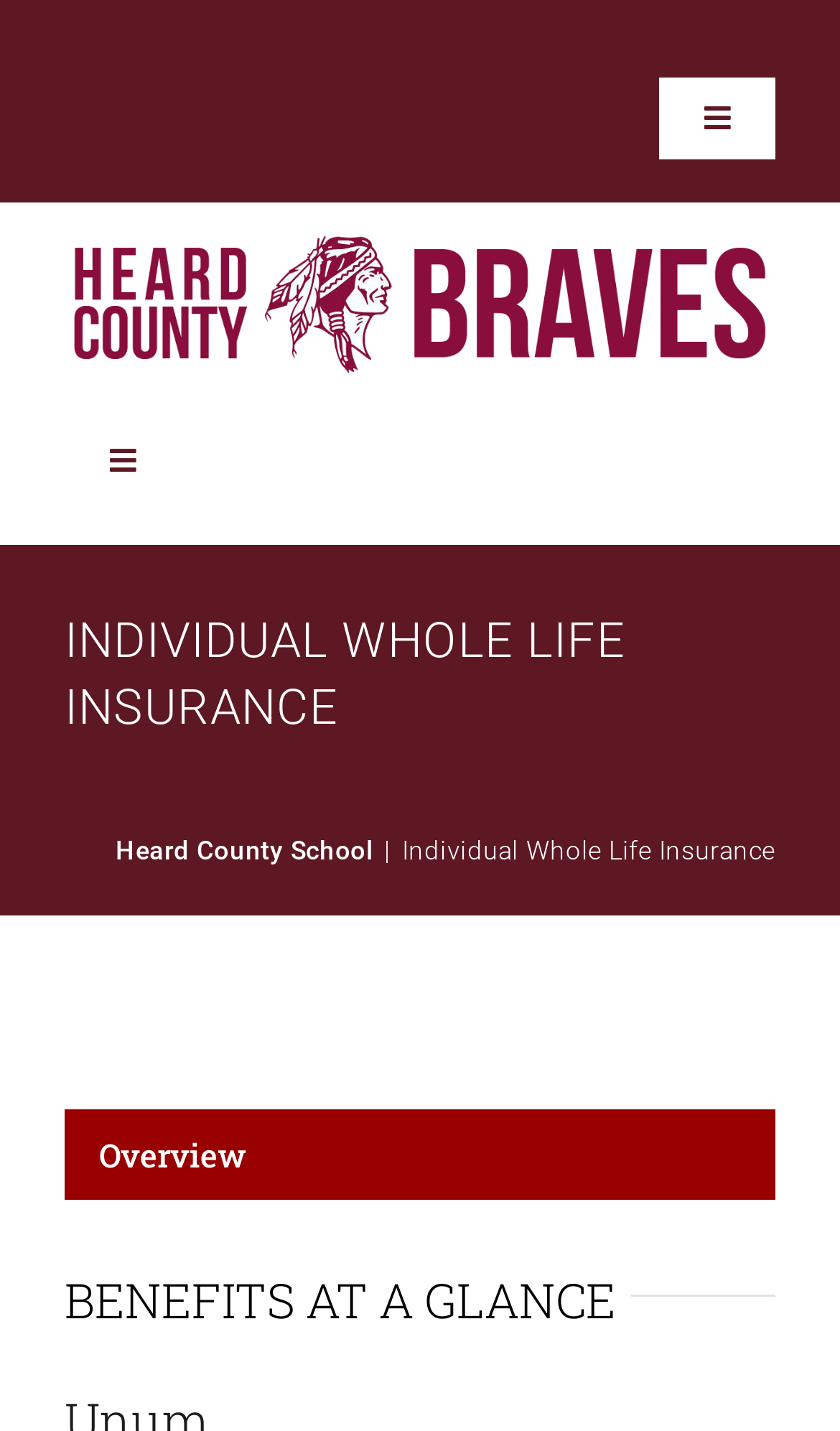Provide your answer in a single word or phrase: 
What type of insurance is being discussed?

Whole Life Insurance